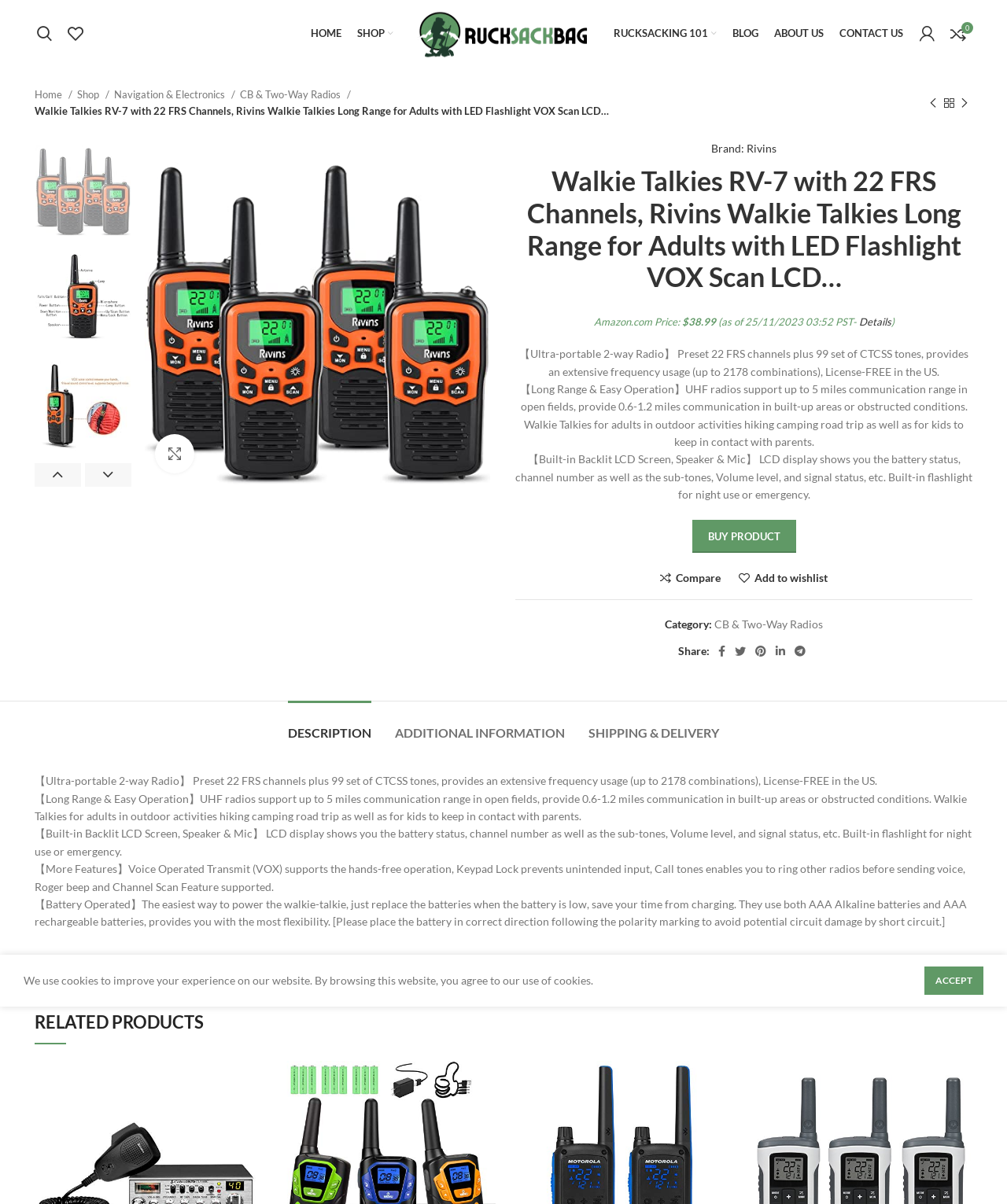Use a single word or phrase to respond to the question:
What is the feature of the walkie talkie that supports hands-free operation?

VOX